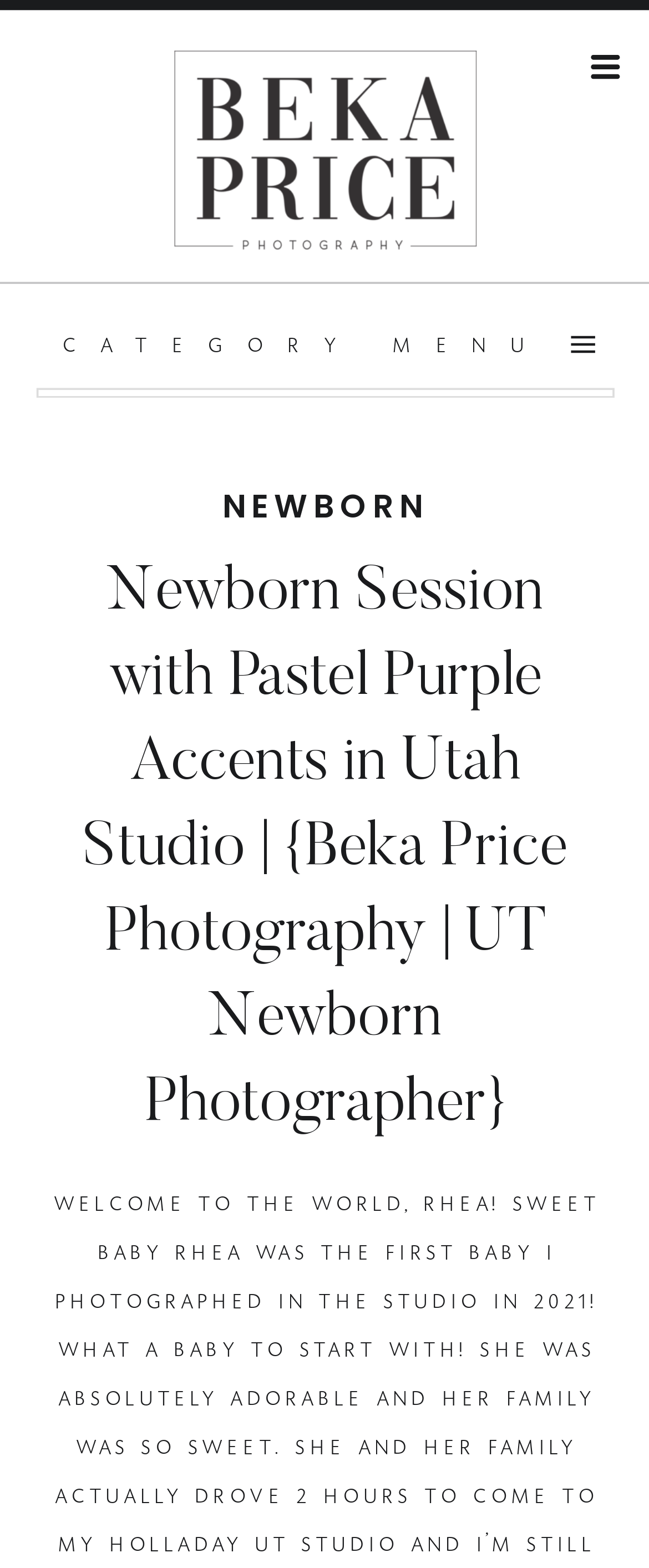Construct a thorough caption encompassing all aspects of the webpage.

This webpage is about a newborn photography session with pastel purple accents in a Utah studio. At the top of the page, there is a large image taking up most of the width, showcasing a sweet baby. Below this image, there is a link situated roughly in the middle of the page. 

To the left of the link, there is a category menu heading, which is followed by another image on the right side of the page. The main heading of the page, "Newborn Session with Pastel Purple Accents in Utah Studio", is located below the category menu heading and spans across most of the page's width. 

Underneath the main heading, there is a subheading "NEWBORN" situated roughly in the middle of the page, with a corresponding link "NEWBORN" placed to its right. Overall, the page has a clean and organized layout, with a focus on showcasing the adorable baby and the photography services offered.